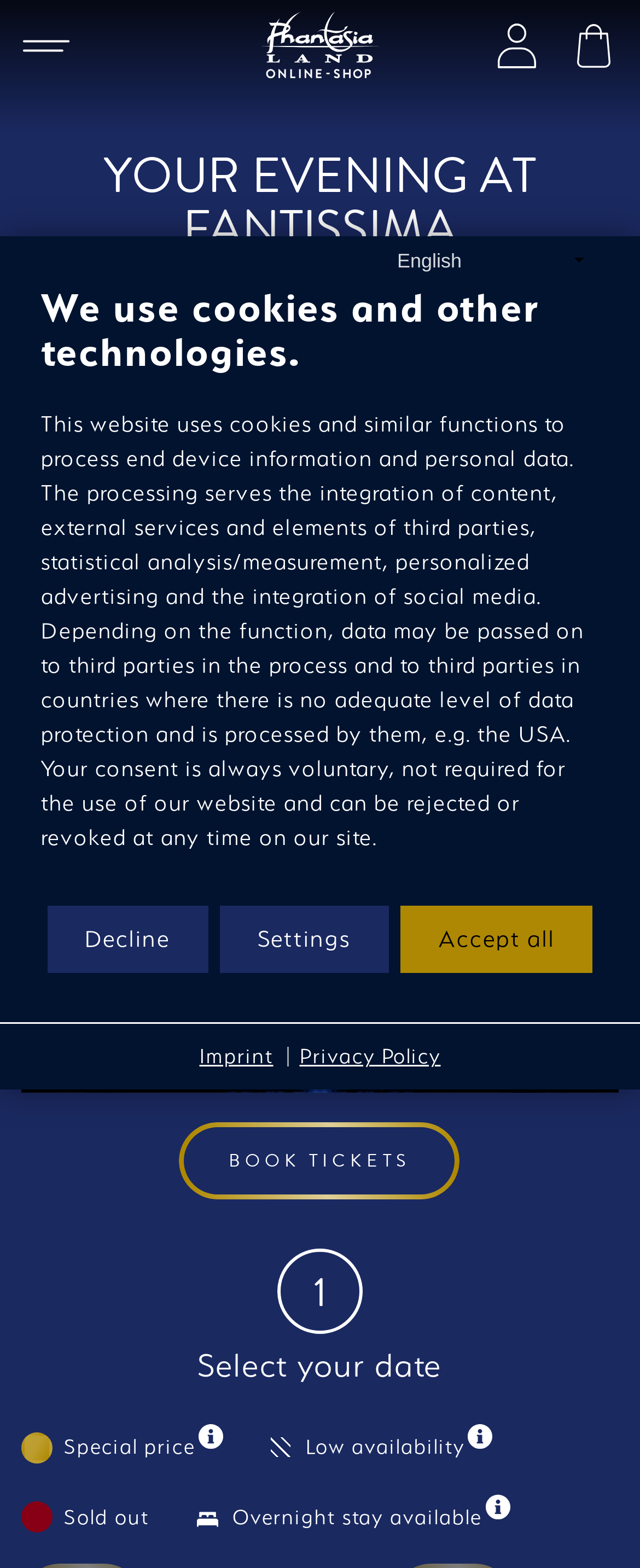Answer the question using only a single word or phrase: 
What types of information are used by the website?

Cookies and personal data